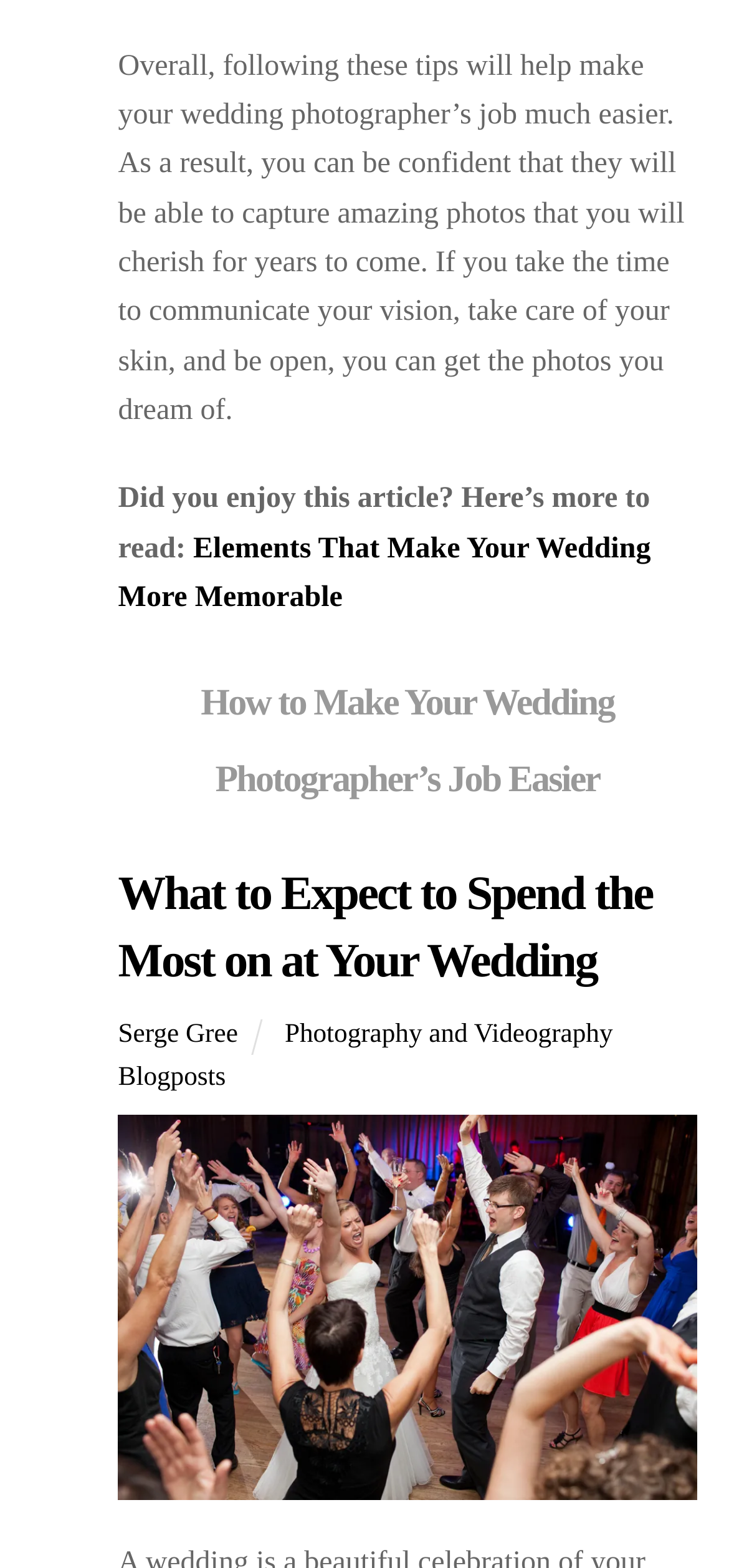Please find the bounding box coordinates (top-left x, top-left y, bottom-right x, bottom-right y) in the screenshot for the UI element described as follows: Photography and Videography Blogposts

[0.162, 0.65, 0.841, 0.697]